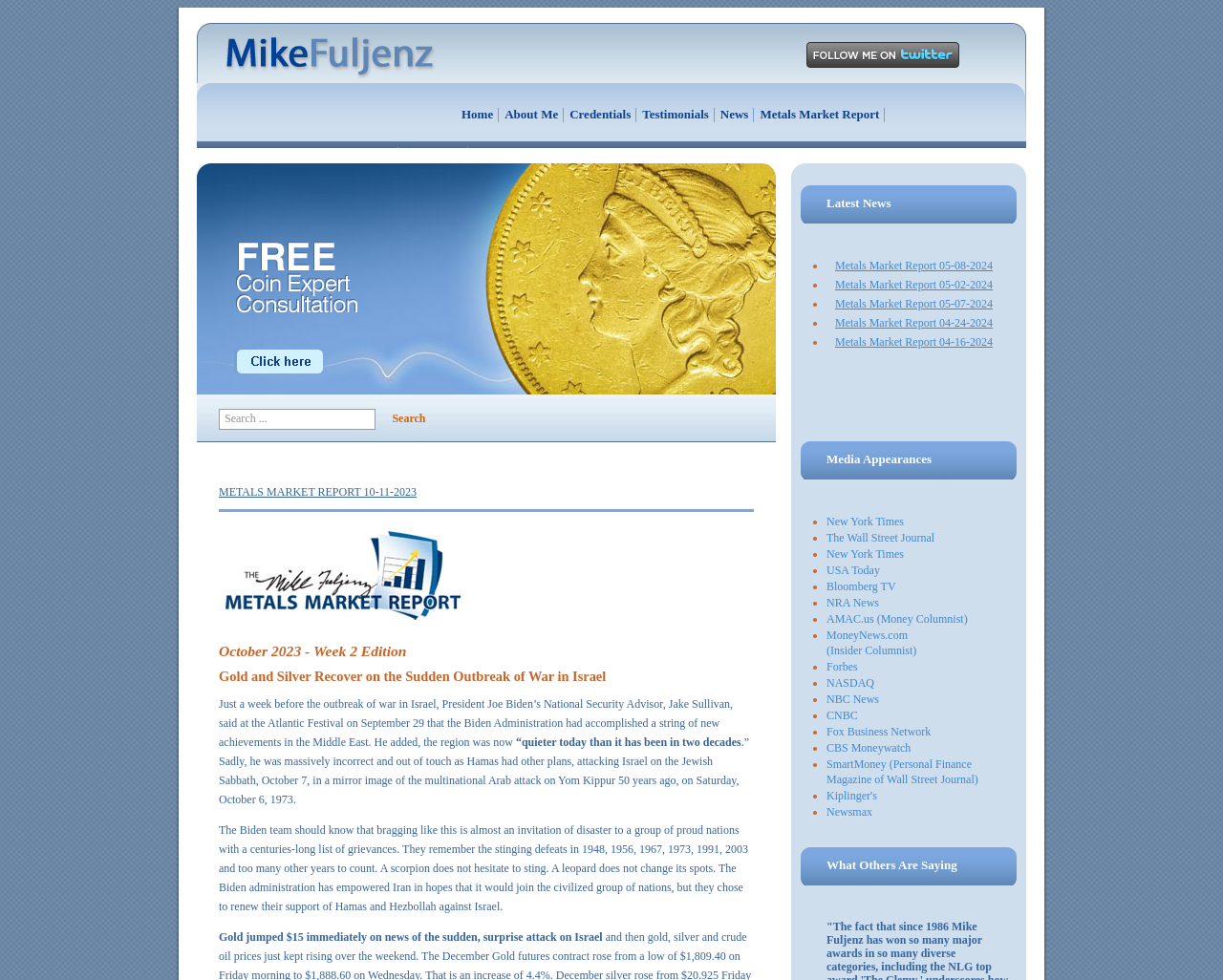How many media appearances are listed on the webpage?
Please respond to the question with a detailed and informative answer.

The answer can be found by counting the number of list markers under the 'Media Appearances' heading, which are 14 in total.